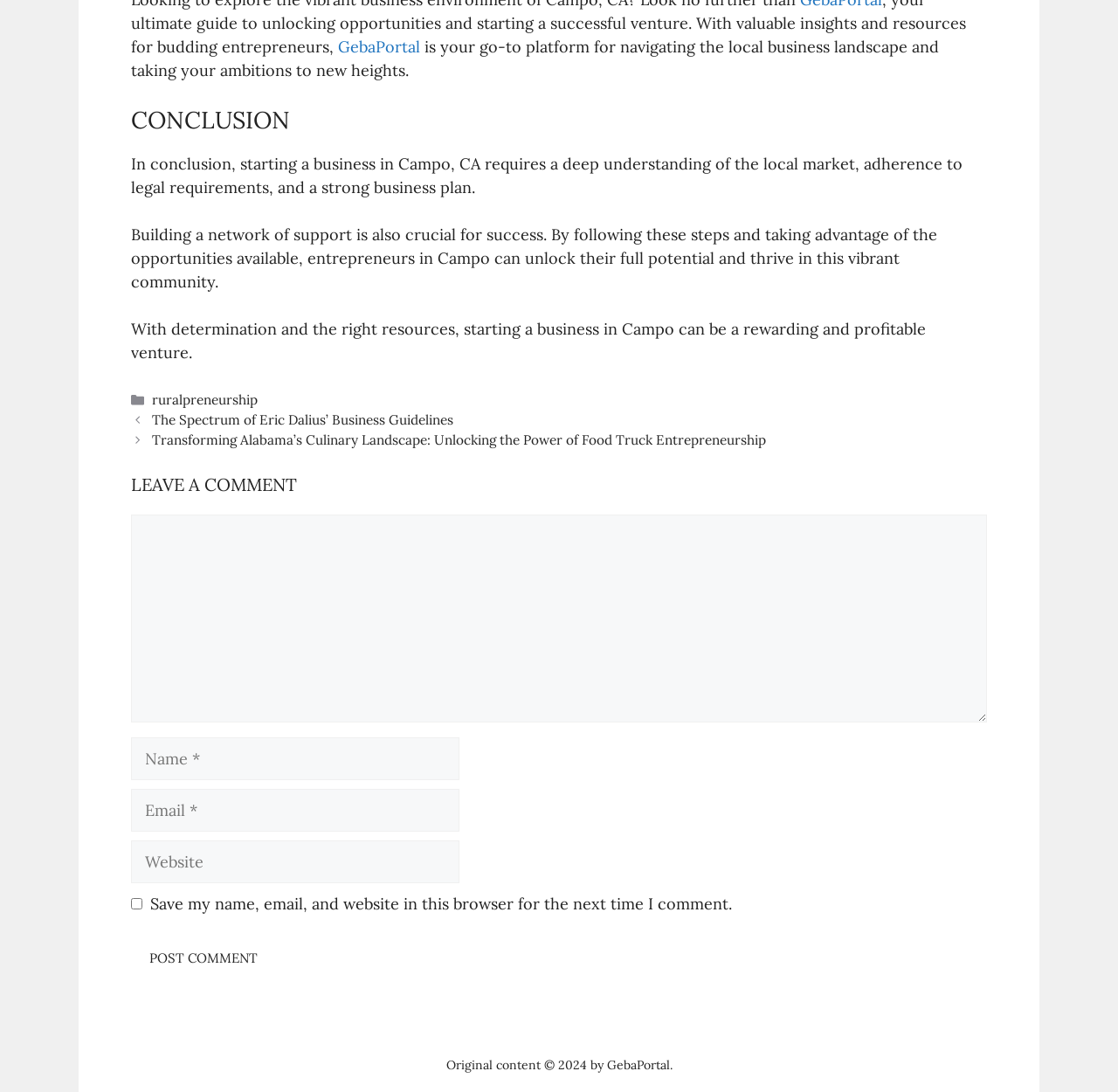What is the name of the platform mentioned in the webpage?
Please provide a comprehensive and detailed answer to the question.

The name of the platform is mentioned in the link at the top of the webpage, which says 'GebaPortal'. This suggests that GebaPortal is a platform related to business and entrepreneurship, as the webpage discusses starting a business in Campo, CA.